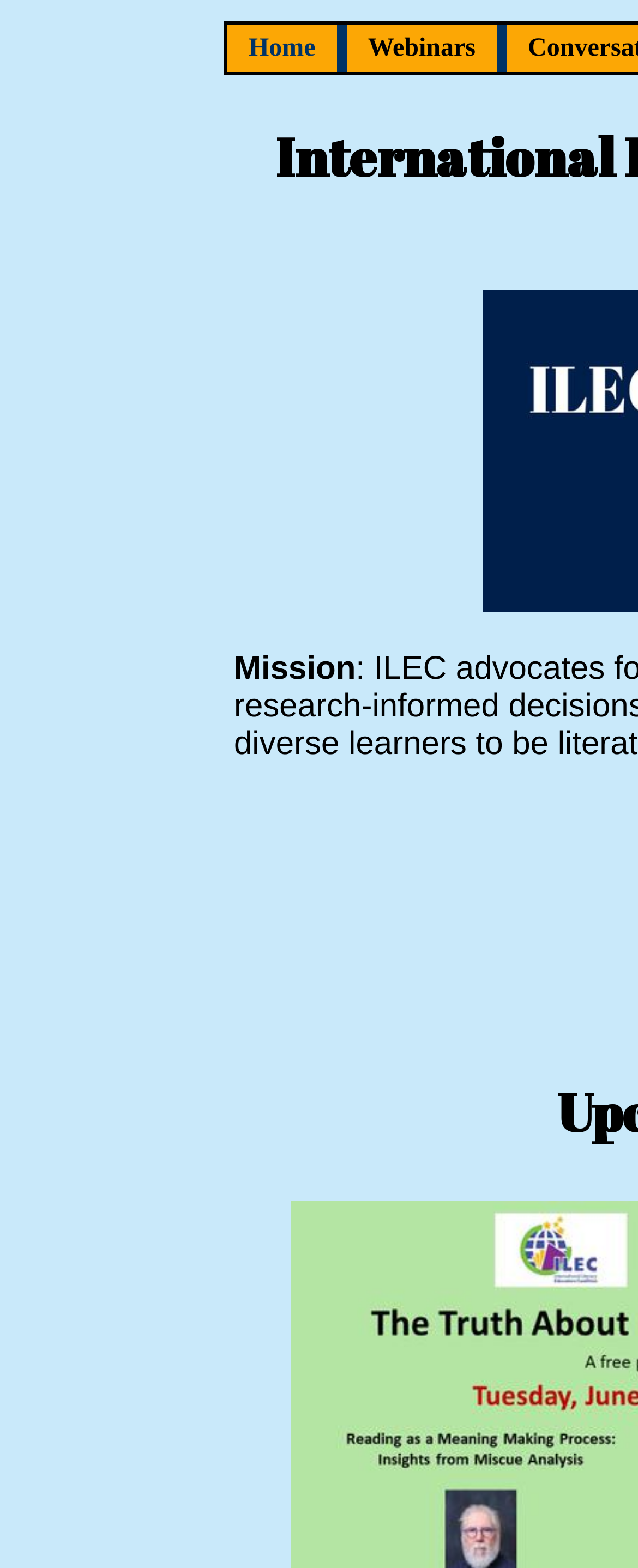Answer the following in one word or a short phrase: 
What is the third menu item on the top navigation bar?

Webinars